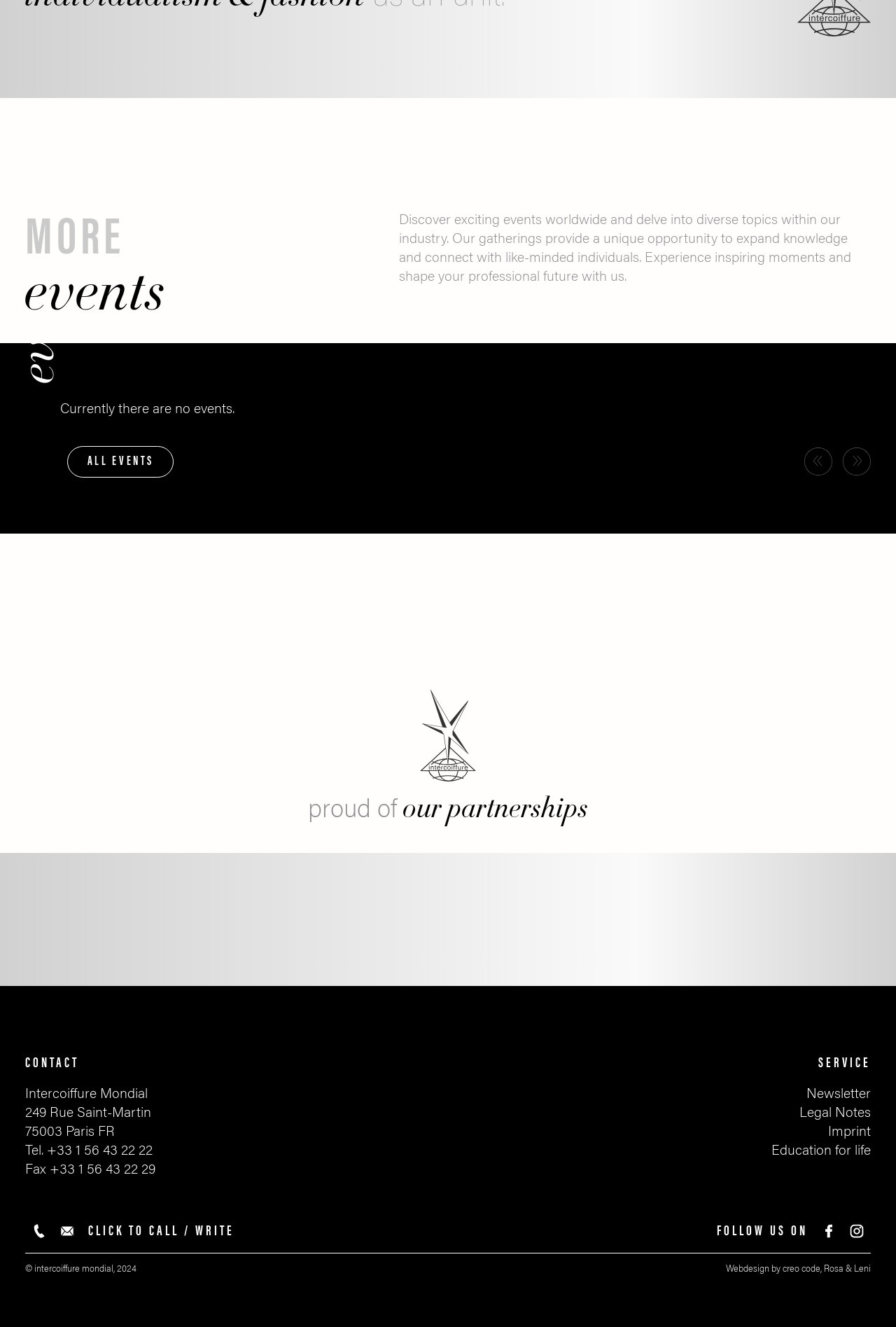What is the purpose of the gatherings mentioned?
Carefully analyze the image and provide a thorough answer to the question.

The webpage describes the gatherings as providing a unique opportunity to expand knowledge and connect with like-minded individuals, suggesting that they are educational and social events.